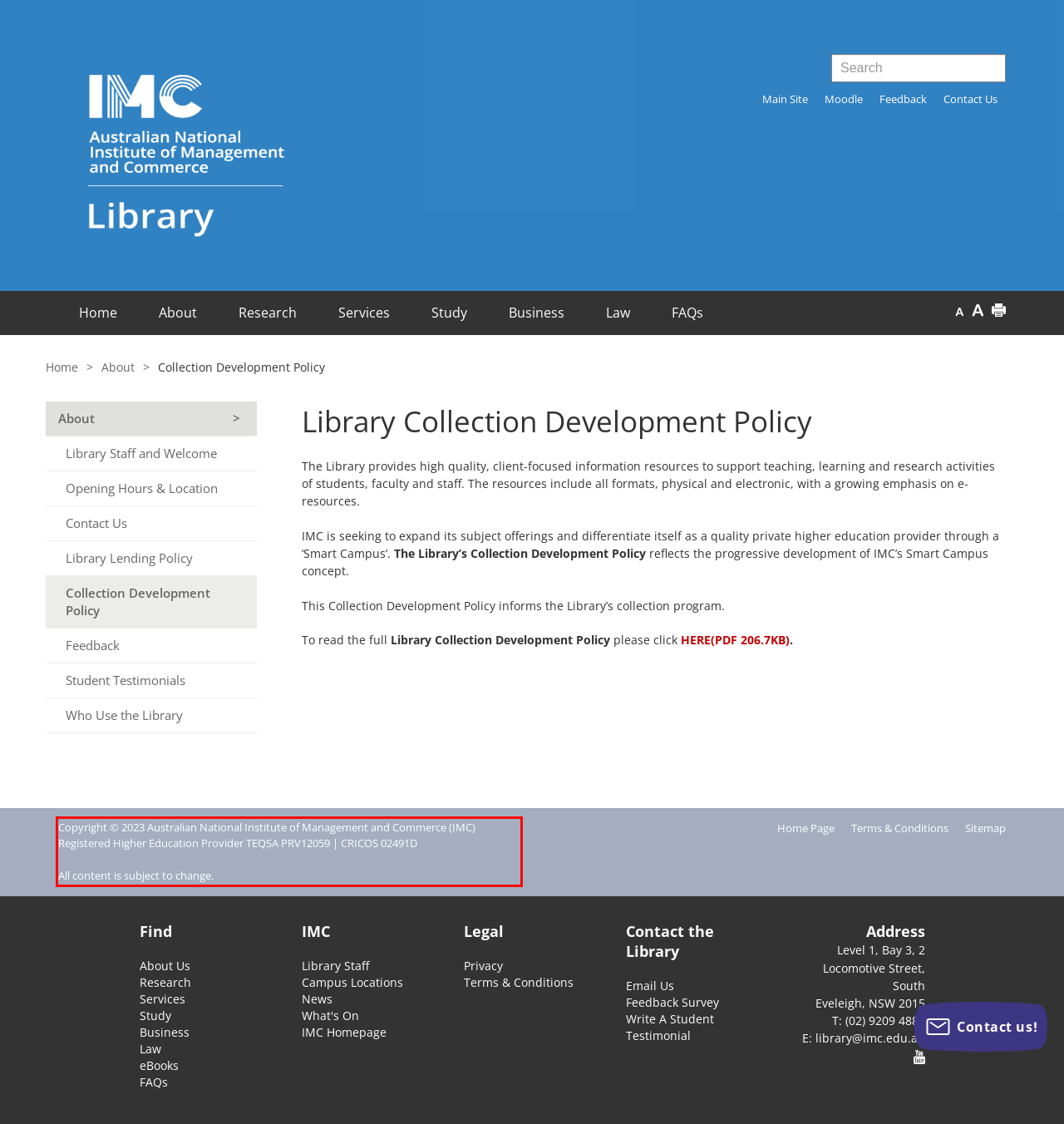Using the provided webpage screenshot, identify and read the text within the red rectangle bounding box.

Copyright © 2023 Australian National Institute of Management and Commerce (IMC) Registered Higher Education Provider TEQSA PRV12059 | CRICOS 02491D All content is subject to change.